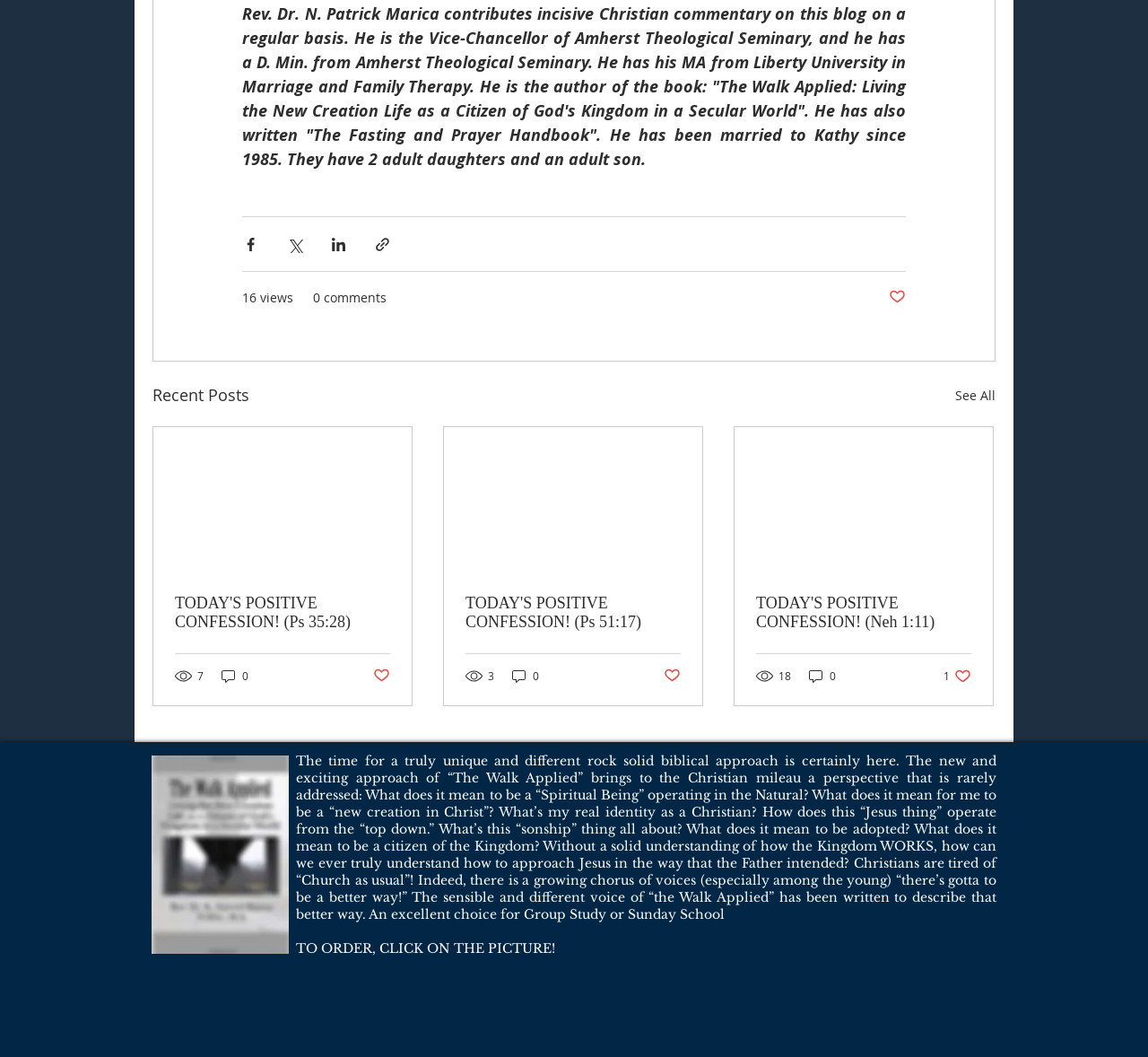Give a short answer using one word or phrase for the question:
What is the price of the book 'The Walk Applied'?

$20